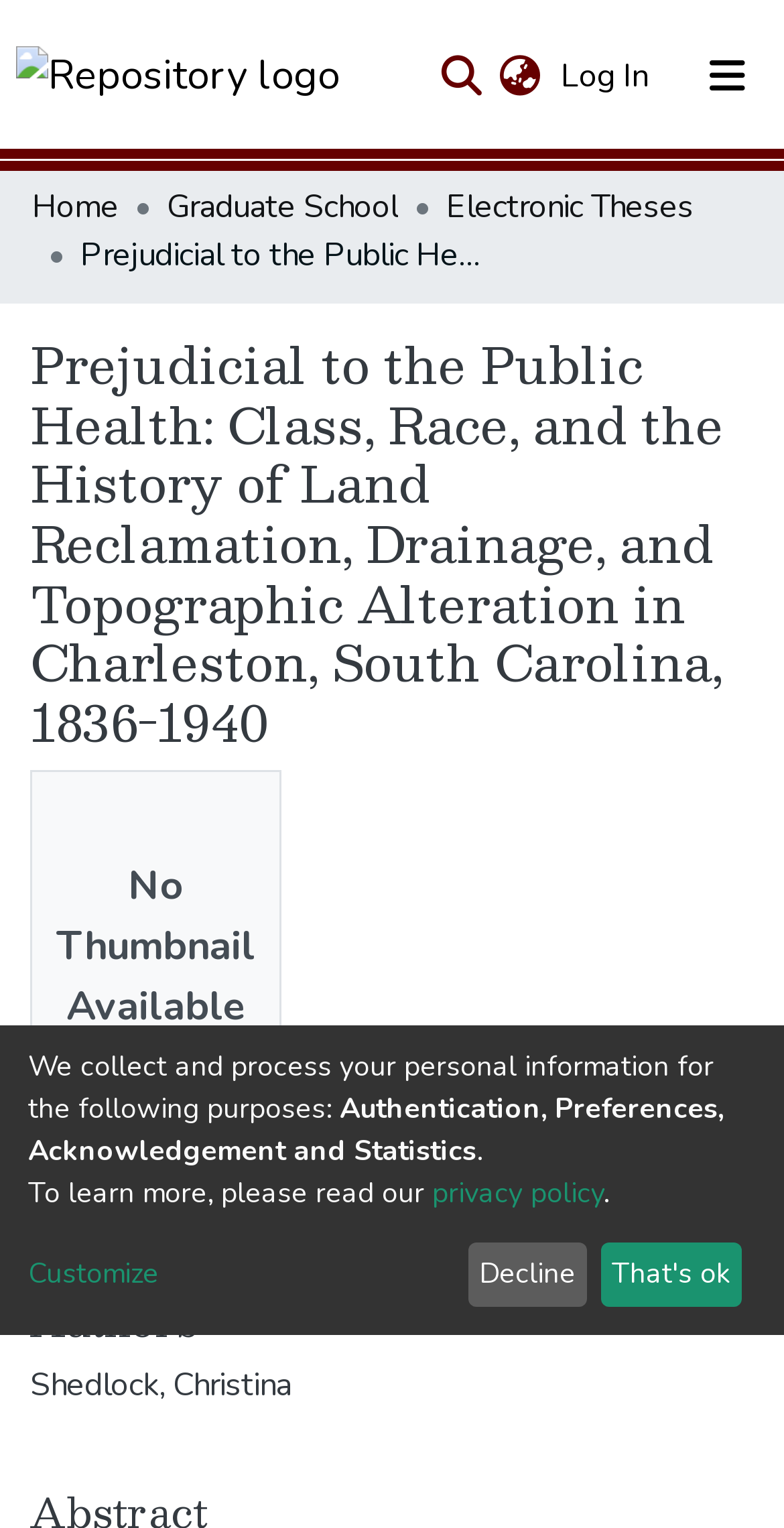Using the element description: "Customize", determine the bounding box coordinates. The coordinates should be in the format [left, top, right, bottom], with values between 0 and 1.

[0.036, 0.82, 0.579, 0.848]